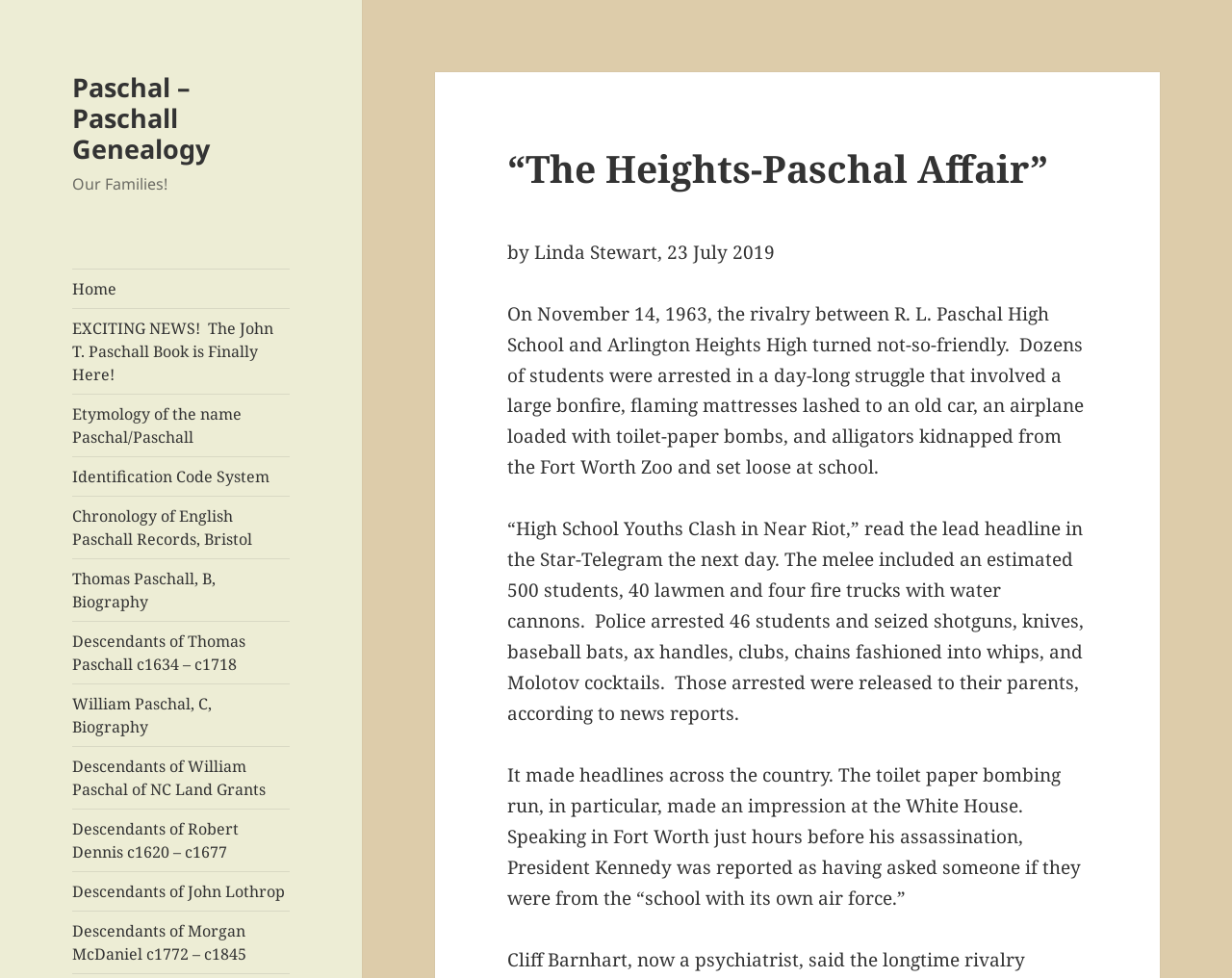What is the name of the high school mentioned?
Refer to the image and provide a thorough answer to the question.

The answer can be found in the text block that describes the rivalry between two high schools, where it mentions 'R. L. Paschal High School and Arlington Heights High'.